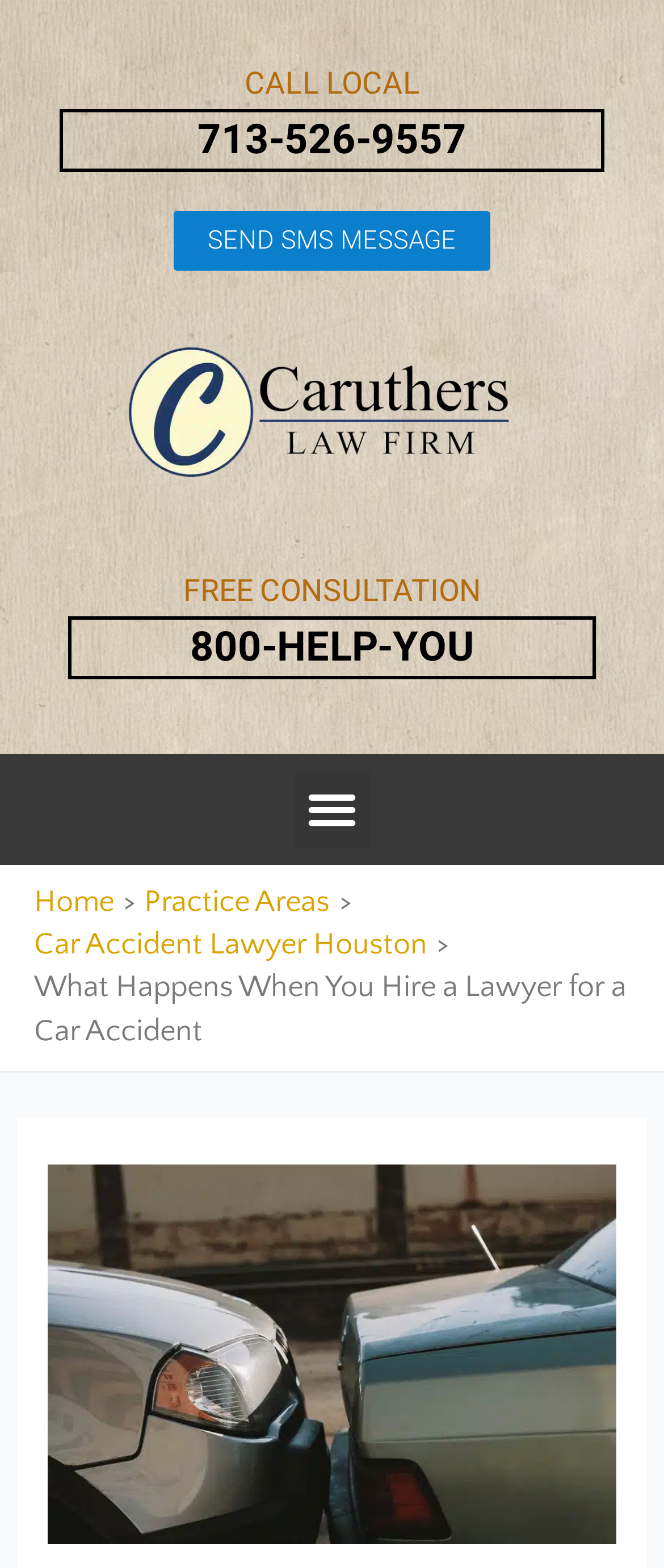Identify the bounding box of the HTML element described here: "FREE CONSULTATION". Provide the coordinates as four float numbers between 0 and 1: [left, top, right, bottom].

[0.276, 0.365, 0.724, 0.388]